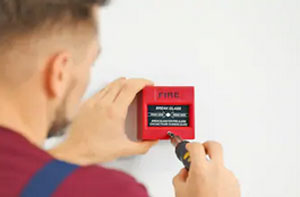Give a detailed account of the contents of the image.

The image depicts a person installing a fire alarm system on a wall. The individual, wearing a maroon shirt, is focused on securing a bright red fire alarm box, which is marked prominently with the word "FIRE." The visible part of the box indicates an operational mechanism for alerting occupants in the event of a fire, illustrating a critical safety feature in fire protection systems. The surroundings suggest a typical indoor setting, emphasizing the importance of manual fire alarm systems in buildings, as referenced in related categories. Such systems require occupants to activate the alarm through a break glass mechanism or a manual device, thereby playing a fundamental role in alerting everyone in the building during an emergency.